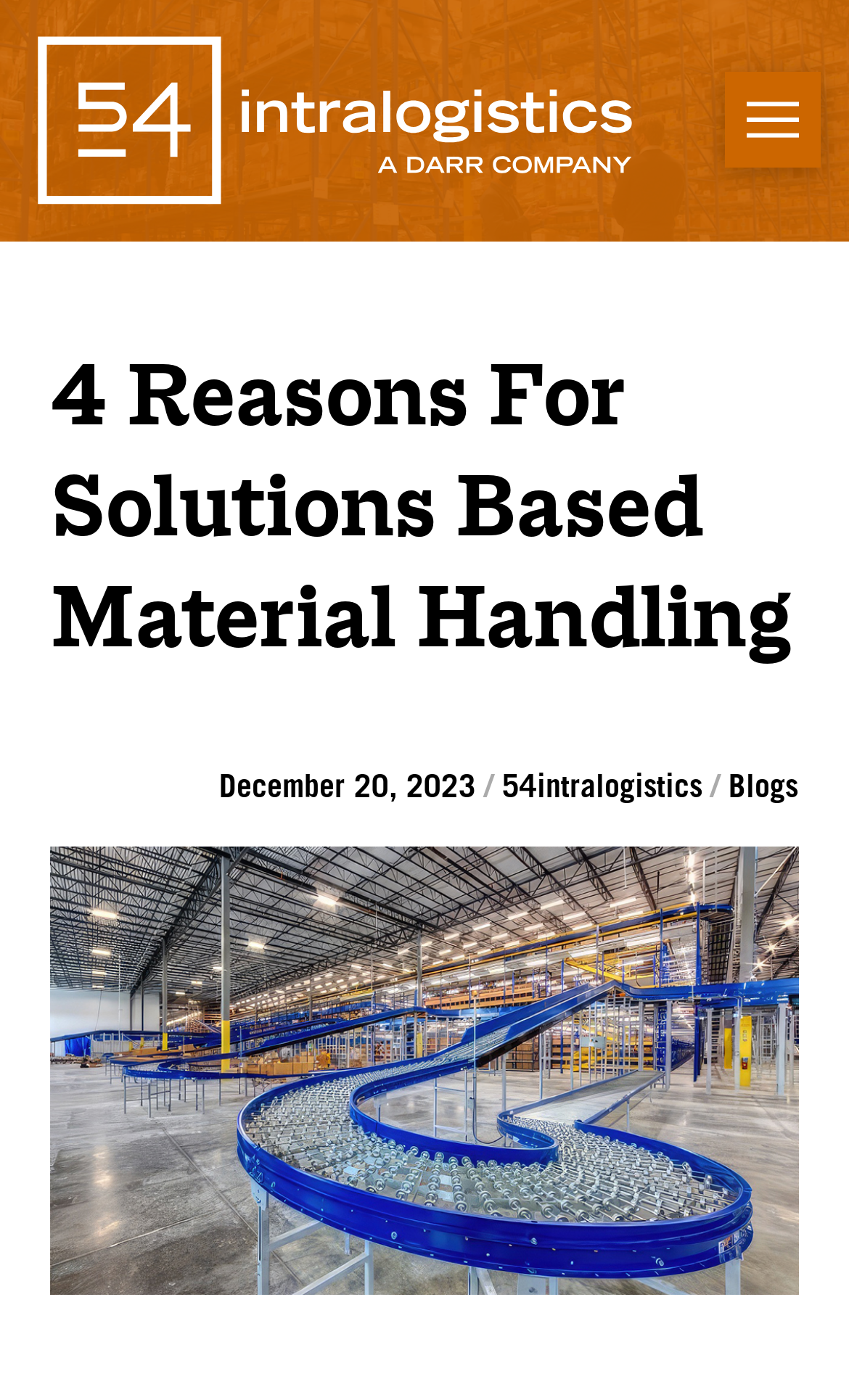Can you find the bounding box coordinates for the UI element given this description: "aria-label="Toggle Off Canvas Content""? Provide the coordinates as four float numbers between 0 and 1: [left, top, right, bottom].

[0.854, 0.052, 0.967, 0.12]